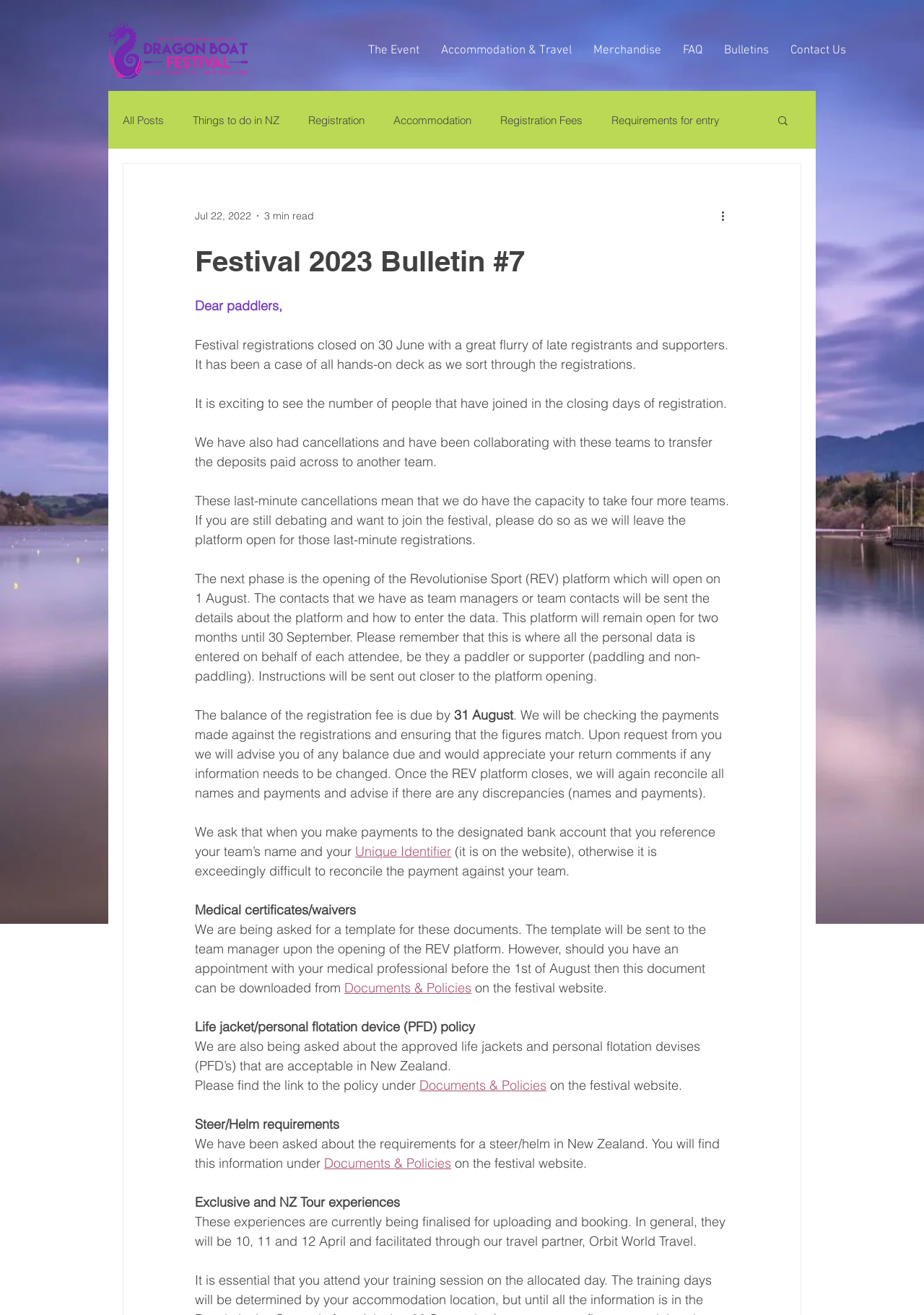Where can medical certificates/waivers be downloaded from?
Examine the image closely and answer the question with as much detail as possible.

The webpage mentions that 'The template will be sent to the team manager upon the opening of the REV platform. However, should you have an appointment with your medical professional before the 1st of August then this document can be downloaded from the festival website.' This indicates that medical certificates/waivers can be downloaded from the festival website.